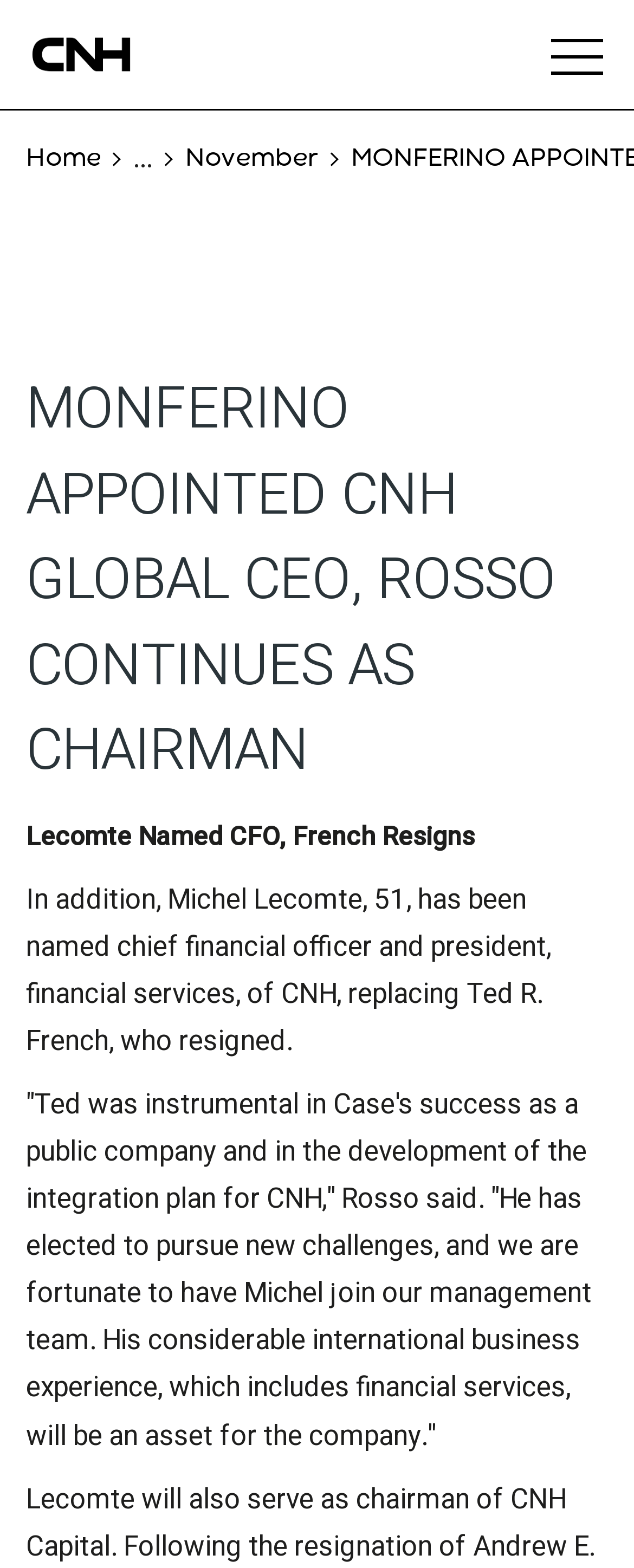Respond to the question below with a single word or phrase:
Who replaced Ted R. French as CFO?

Michel Lecomte